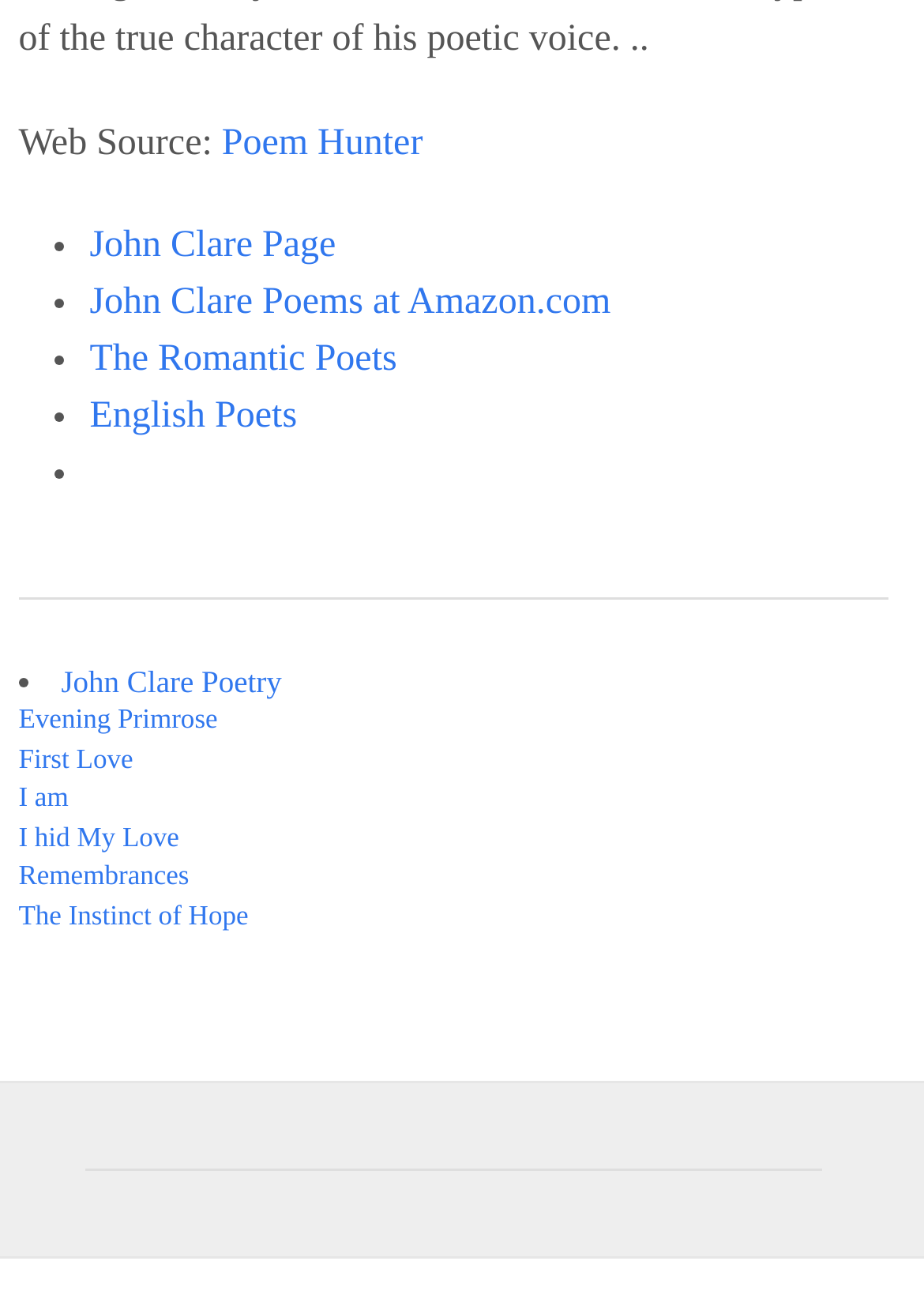Provide the bounding box coordinates for the specified HTML element described in this description: "English Poets". The coordinates should be four float numbers ranging from 0 to 1, in the format [left, top, right, bottom].

[0.097, 0.303, 0.321, 0.334]